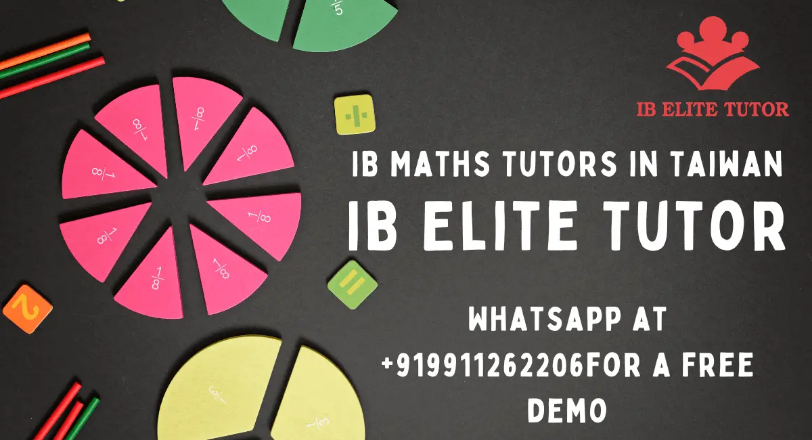How can viewers contact for a free demo?
Based on the image, give a concise answer in the form of a single word or short phrase.

Via WhatsApp at +919911262206